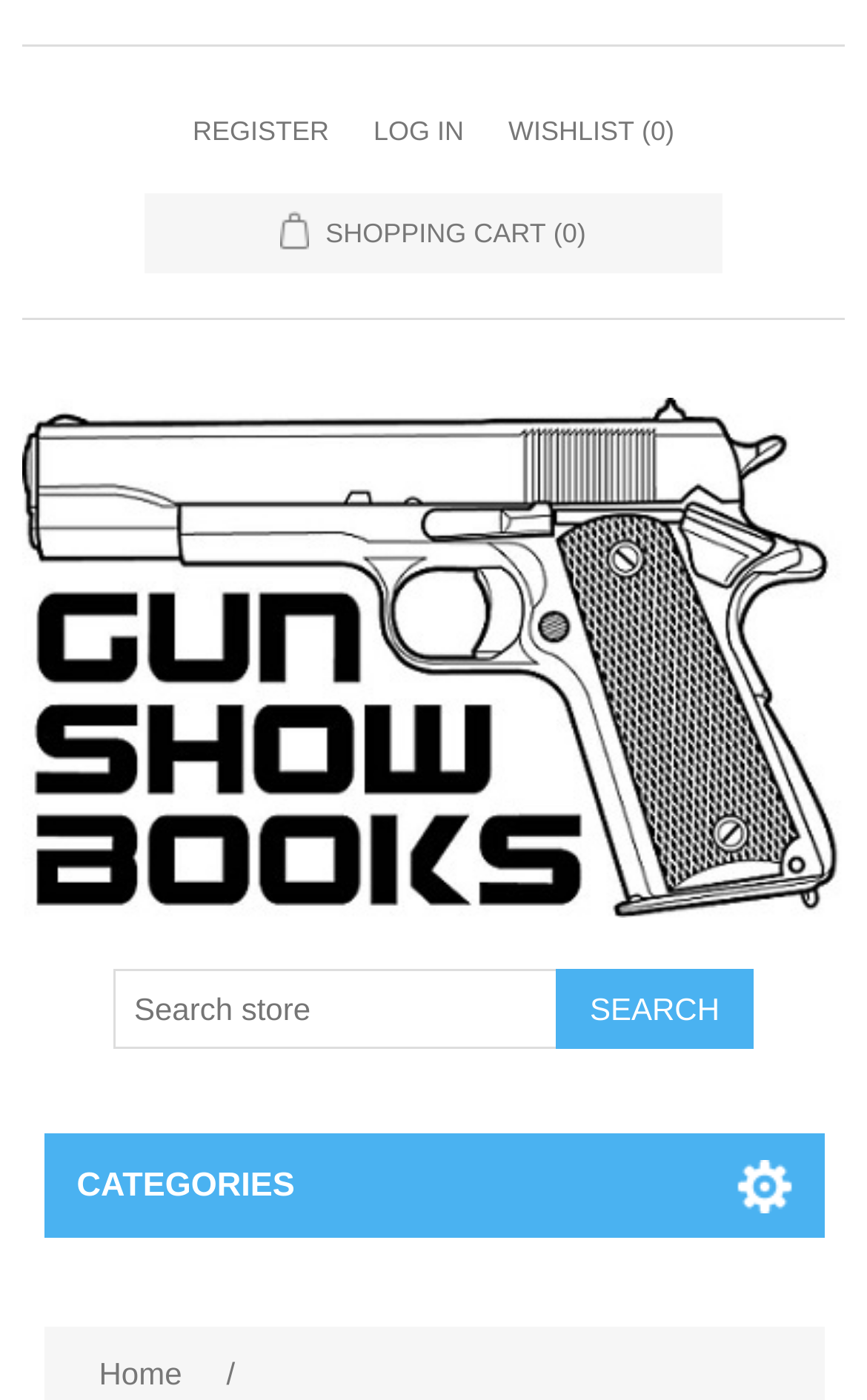Explain the webpage's design and content in an elaborate manner.

The webpage is titled "GunShowBooks.com--Precision Shooting At 1,000 Yards" and is edited by Dave Brennan. At the top of the page, there are four links: "REGISTER", "LOG IN", "WISHLIST (0)", and "SHOPPING CART (0)", positioned horizontally next to each other. The "SHOPPING CART (0)" link is slightly below the other three links.

Below these links, there is a prominent link "Gun Show Books" that spans almost the entire width of the page, accompanied by an image with the same name. This image and link combination is centered horizontally and takes up a significant portion of the page's vertical space.

On the right side of the page, there is a search bar with a textbox labeled "Search store" and a "SEARCH" button next to it. The search bar is positioned near the bottom of the page.

At the bottom left of the page, there is a heading labeled "CATEGORIES". Next to it, there is a forward slash symbol (/) positioned near the bottom right corner of the page.